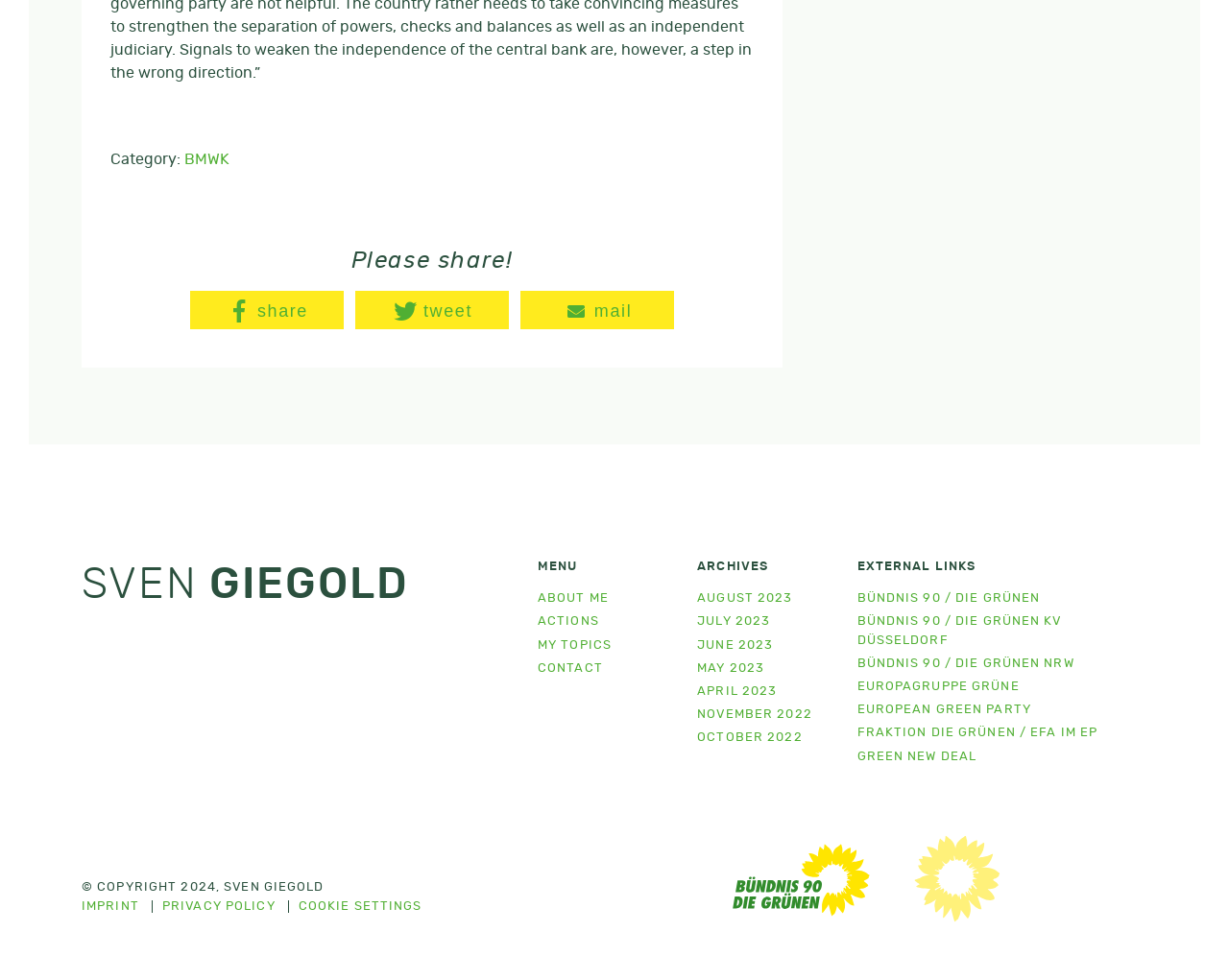What is the copyright year mentioned in the footer? Look at the image and give a one-word or short phrase answer.

2024